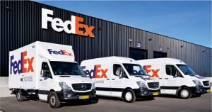What is displayed on the building?
Please give a detailed and elaborate answer to the question.

The prominent FedEx logo is displayed on the building, highlighting the company's recognizable branding and indicating that it is a FedEx facility.